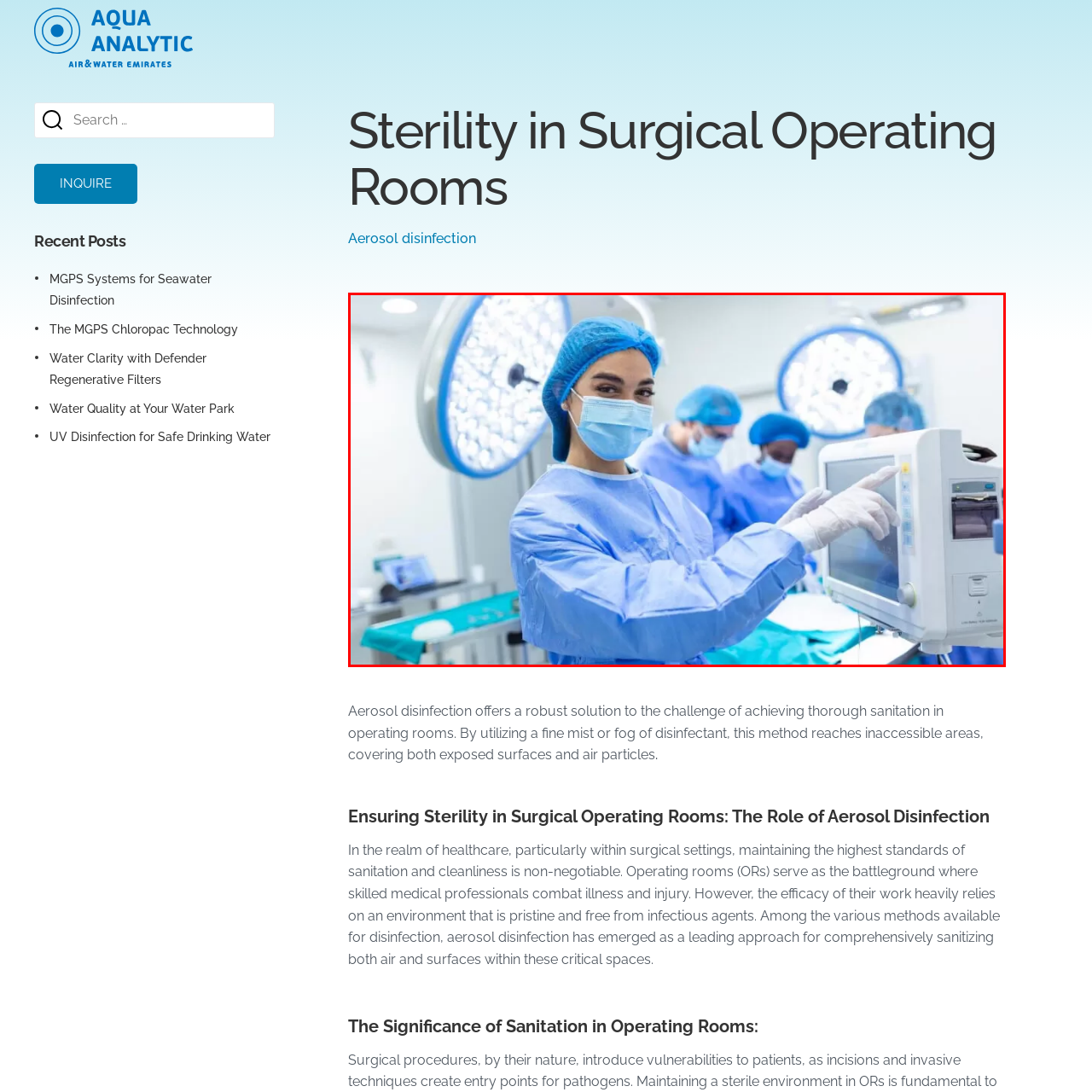Elaborate on the scene depicted inside the red bounding box.

In a modern surgical operating room, a healthcare professional wearing blue scrubs, a surgical mask, and a surgical cap faces the camera while gently pointing at a medical monitor. The background reveals a team of medical staff in blue attire, engaged in their tasks under bright, sophisticated surgical lights. The environment is meticulously prepared for a surgical procedure, showcasing essential equipment like an array of instruments on a sterile green drape. This image embodies the critical focus and teamwork required in healthcare settings, highlighting the importance of sterility and preparedness in ensuring patient safety during operations. The scene notably aligns with themes of aerosol disinfection, emphasizing the need for rigorous sanitation practices in operating rooms.